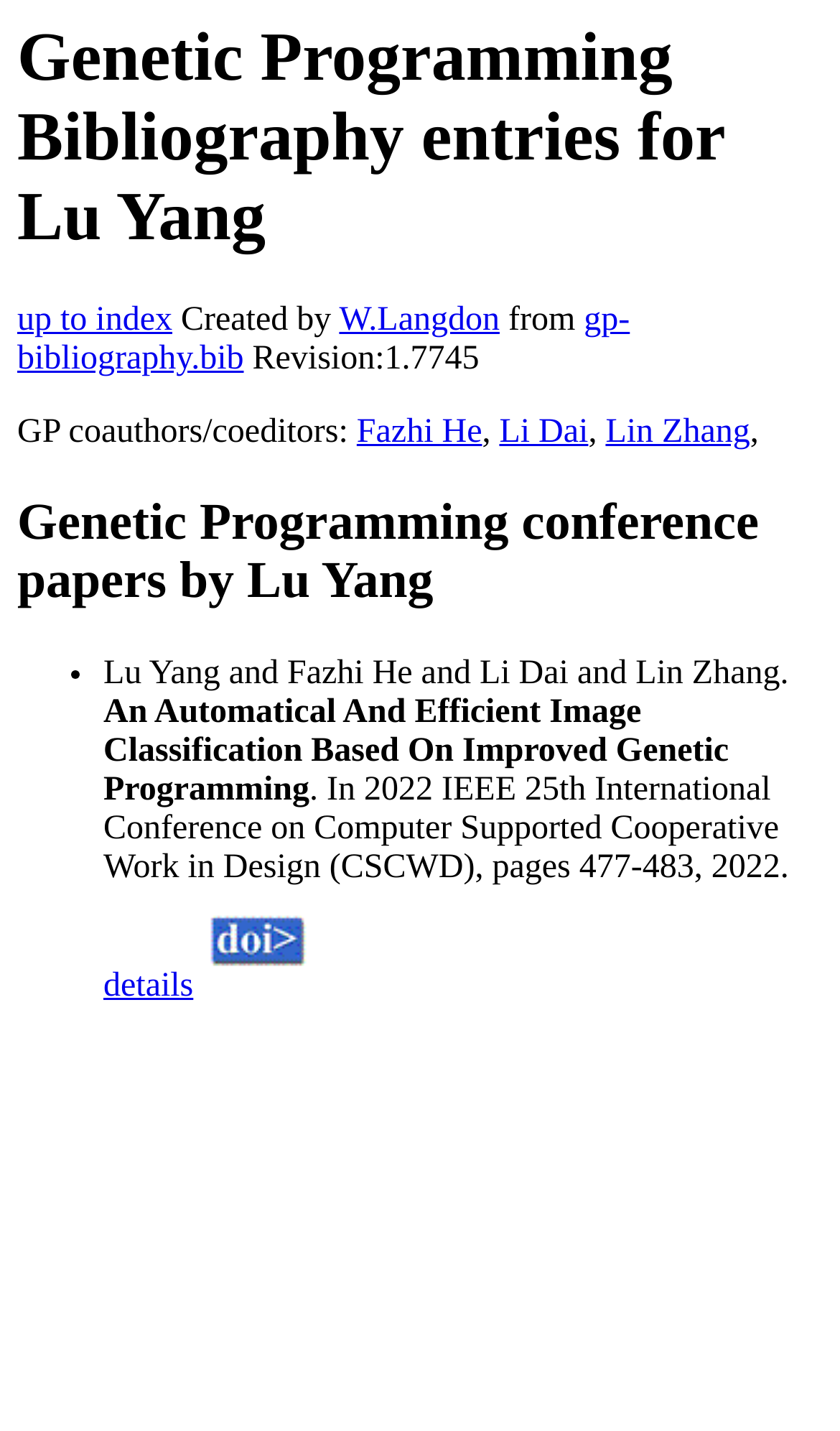What is the principal heading displayed on the webpage?

Genetic Programming Bibliography entries for Lu Yang